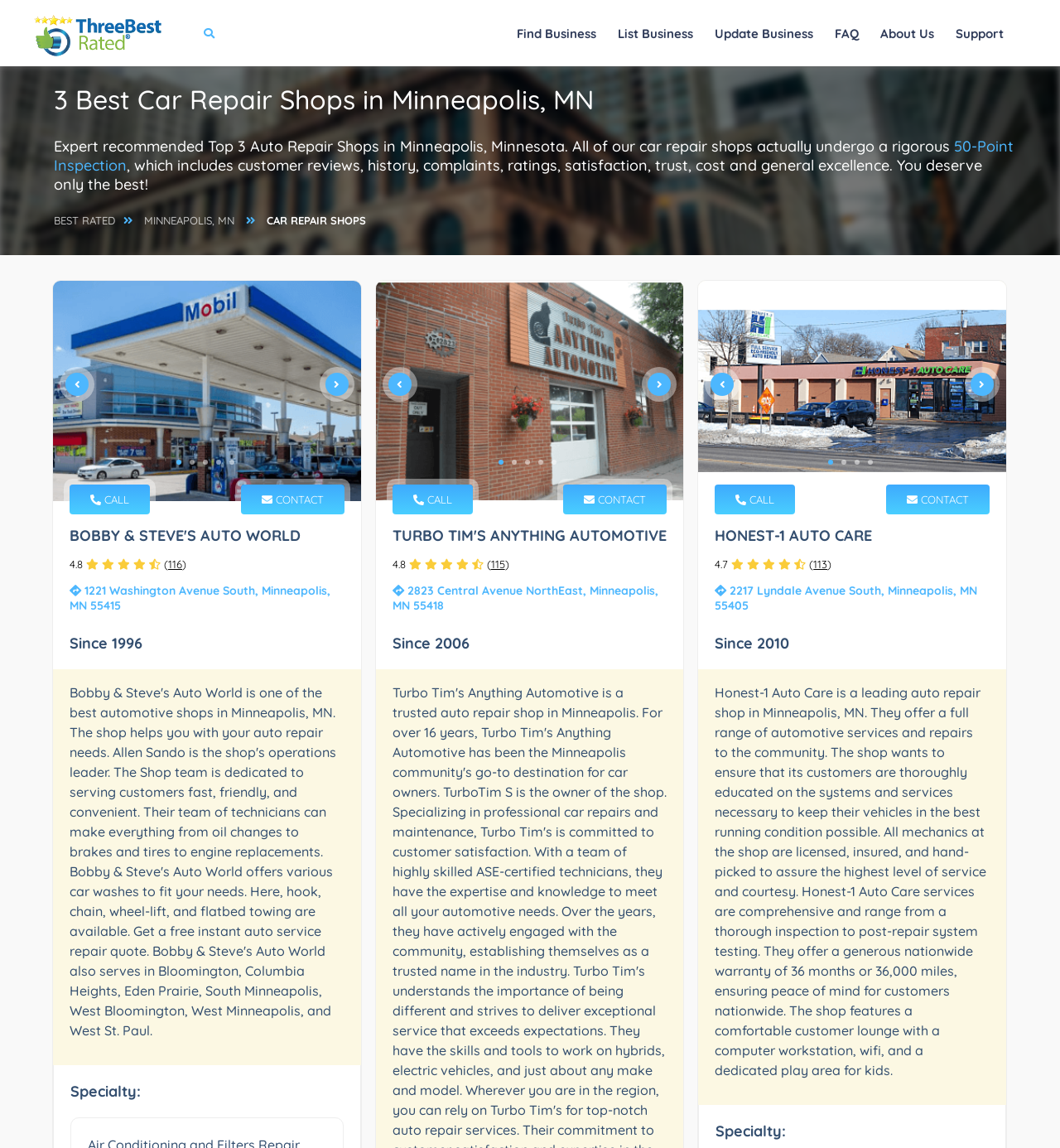How many car repair shops are listed on this webpage?
Kindly answer the question with as much detail as you can.

I counted the number of car repair shops listed on this webpage, and there are three of them: Bobby & Steve's Auto World, Turbo Tim's Anything Automotive, and Honest-1 Auto Care.